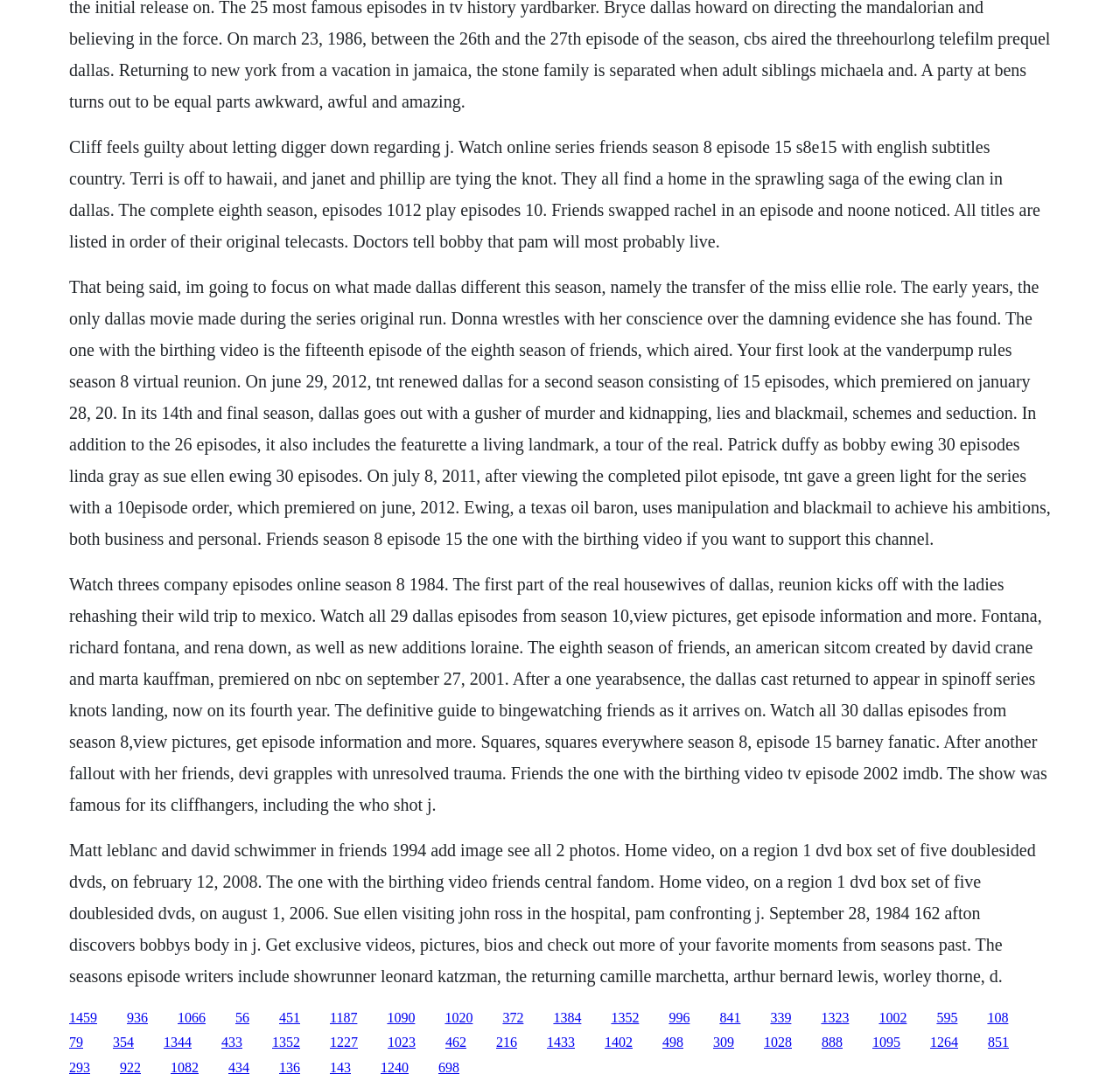What is the title of the TV show set in Texas?
Based on the visual details in the image, please answer the question thoroughly.

The webpage mentions 'Dallas' as the title of a TV show set in Texas, with descriptions of its characters, episodes, and seasons.